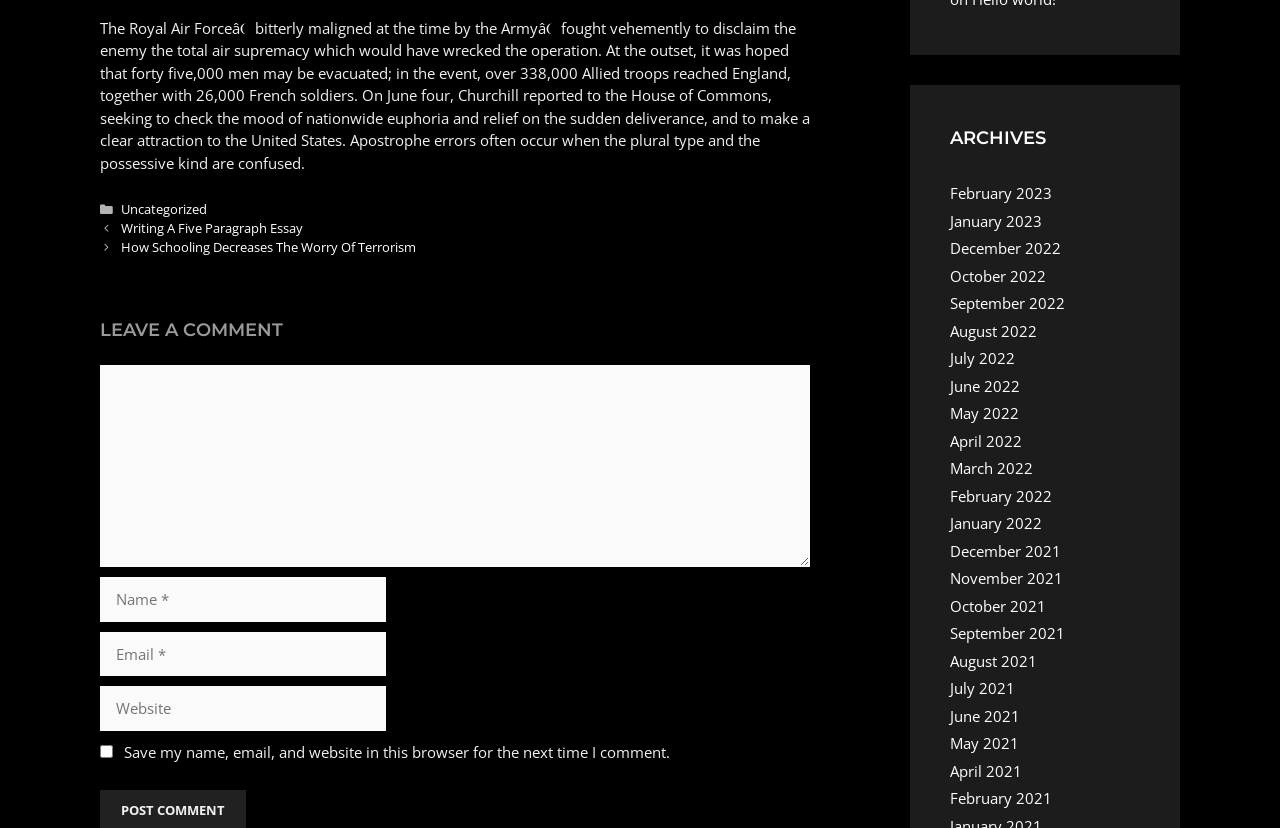What is the topic of the main article?
Refer to the image and respond with a one-word or short-phrase answer.

Dunkirk evacuation